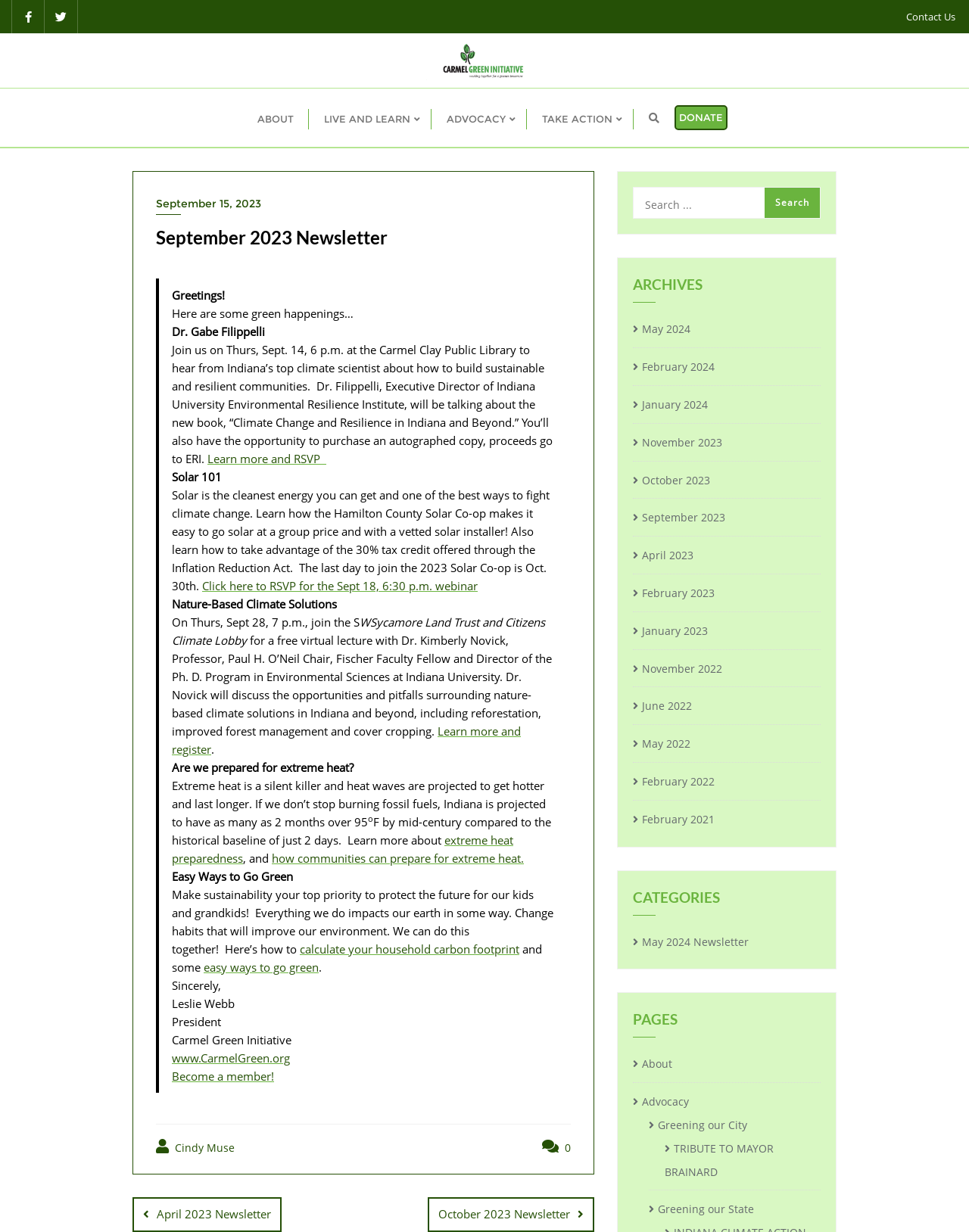Determine the bounding box coordinates of the clickable region to carry out the instruction: "Click the 'Become a member!' link".

[0.177, 0.867, 0.283, 0.879]